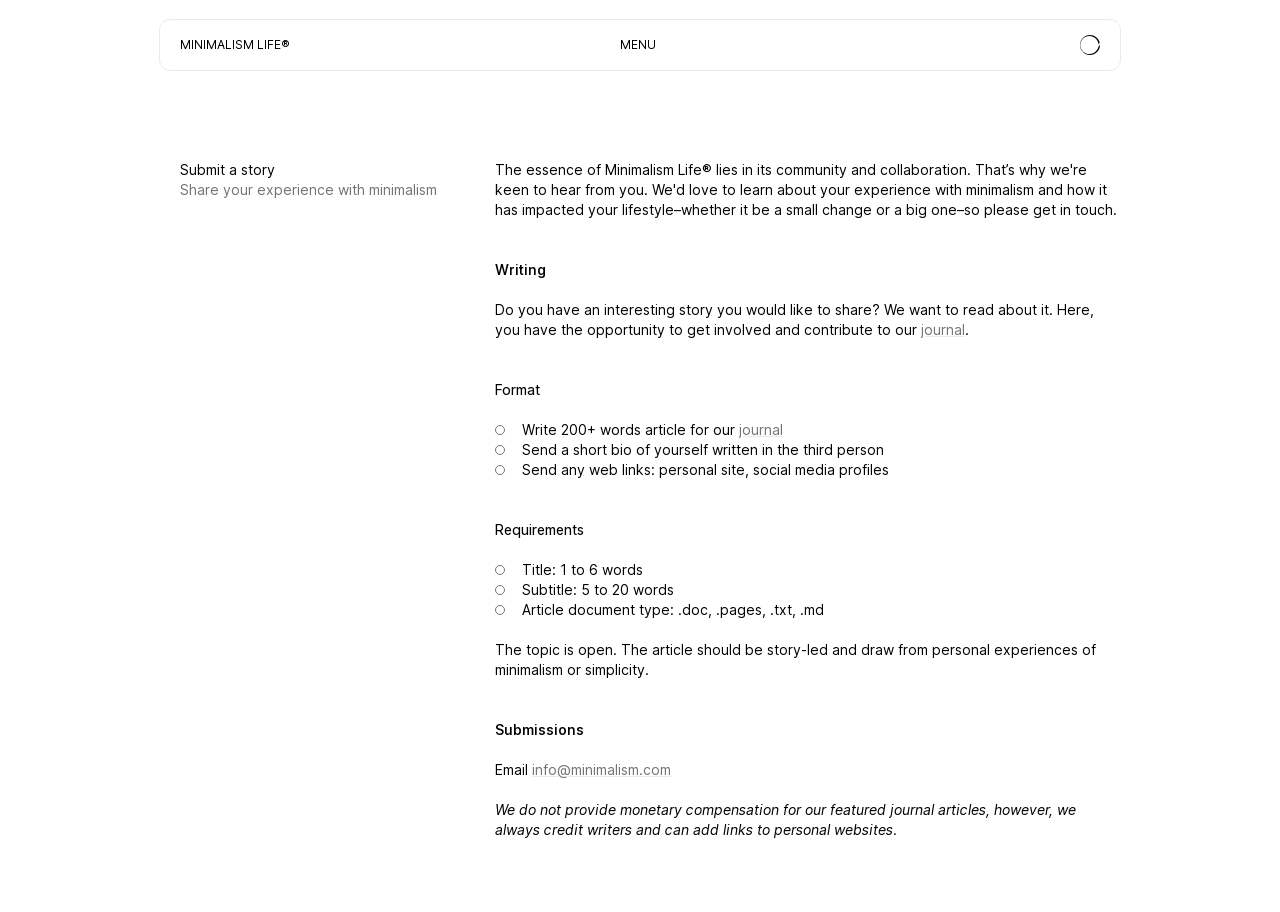Show the bounding box coordinates for the HTML element as described: "Minimal art".

[0.378, 0.173, 0.622, 0.226]